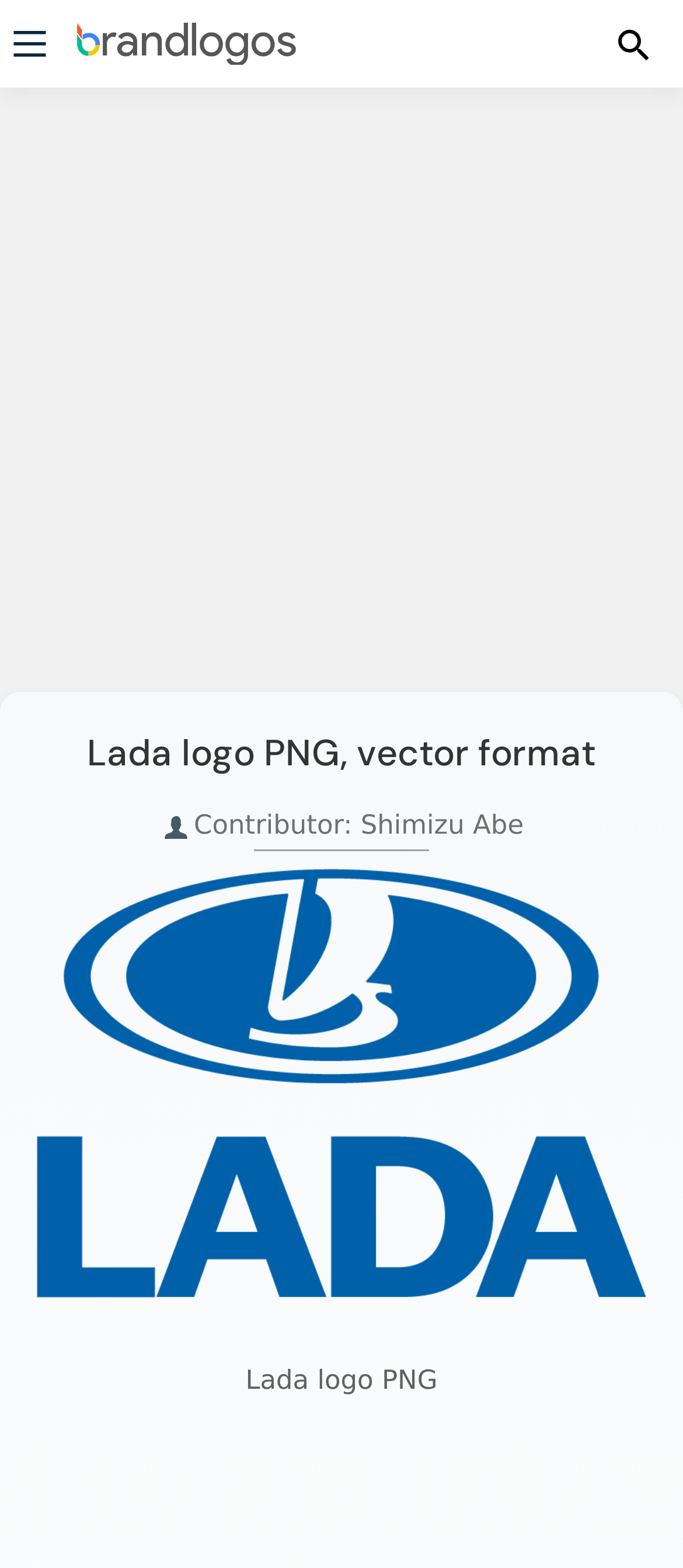Locate the bounding box of the UI element described in the following text: "alt="Profile picture of Stefano Malpangotti"".

None